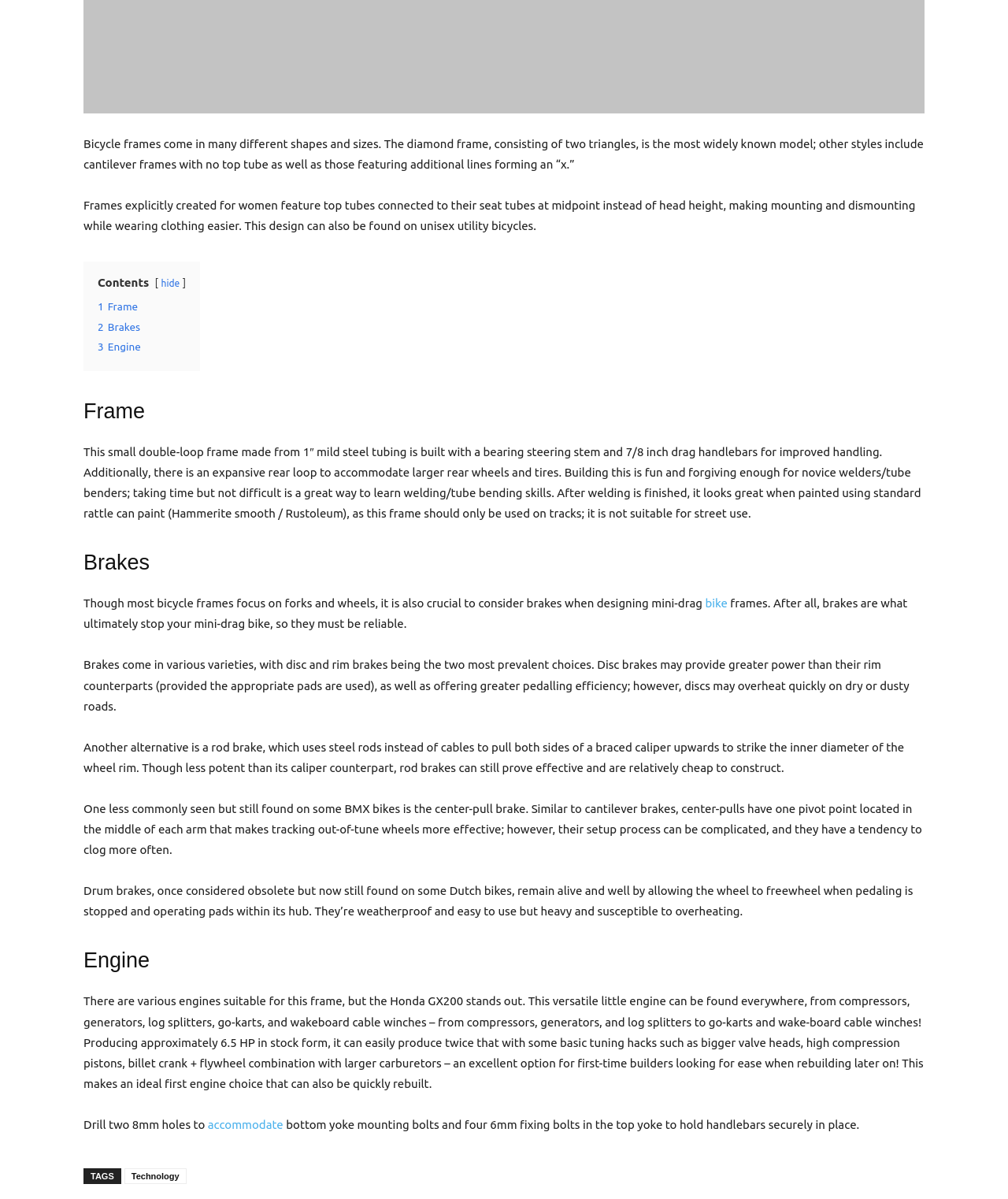What is the purpose of the rod brake?
Based on the screenshot, give a detailed explanation to answer the question.

The rod brake is mentioned as an alternative to other types of brakes. Although it is less potent than its caliper counterpart, it can still prove effective in stopping the bike. The webpage suggests that it is a relatively cheap option to construct.